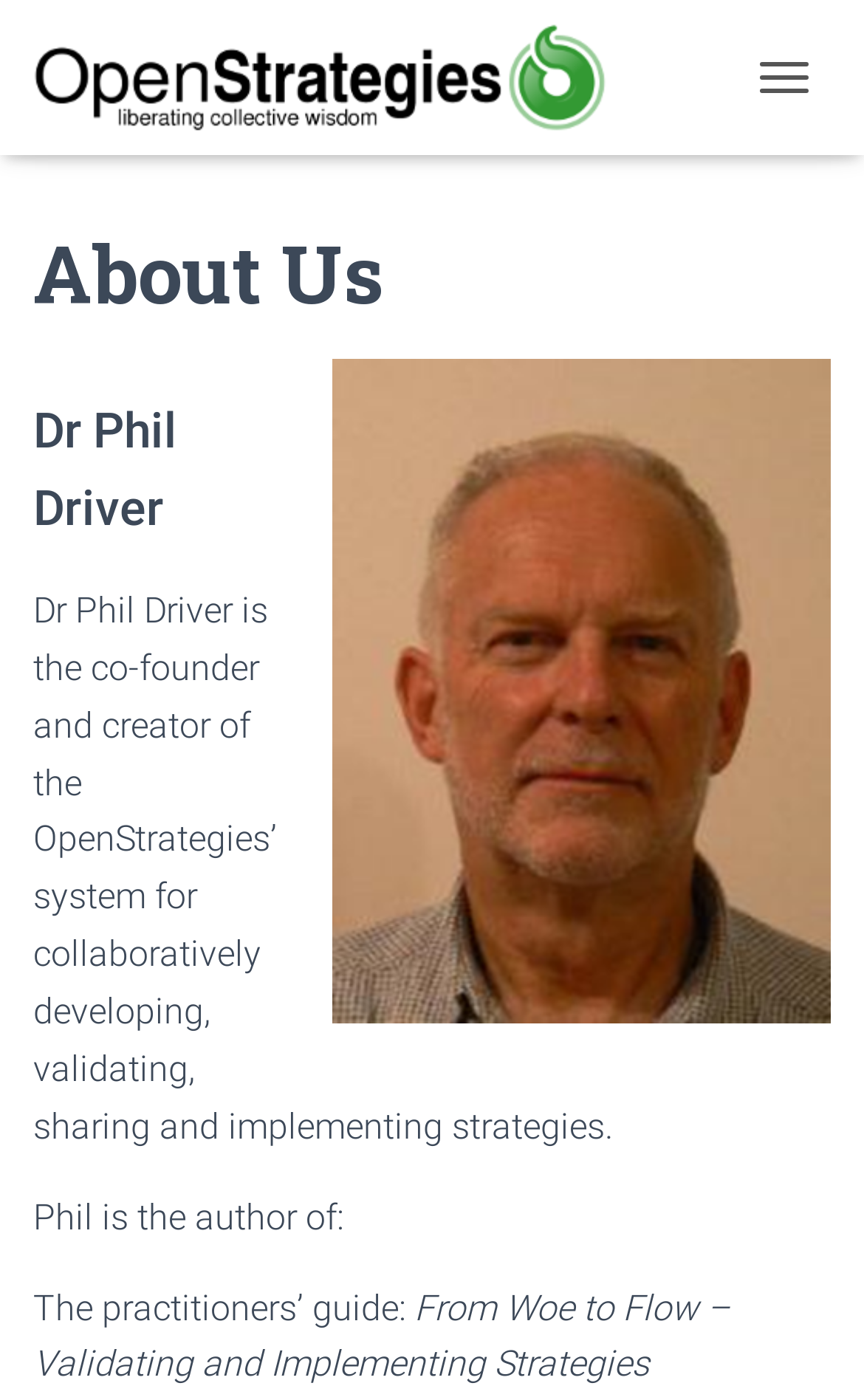Who is the co-founder of OpenStrategies?
Please elaborate on the answer to the question with detailed information.

The webpage mentions that Dr Phil Driver is the co-founder and creator of the OpenStrategies' system for collaboratively developing, validating, sharing and implementing strategies.